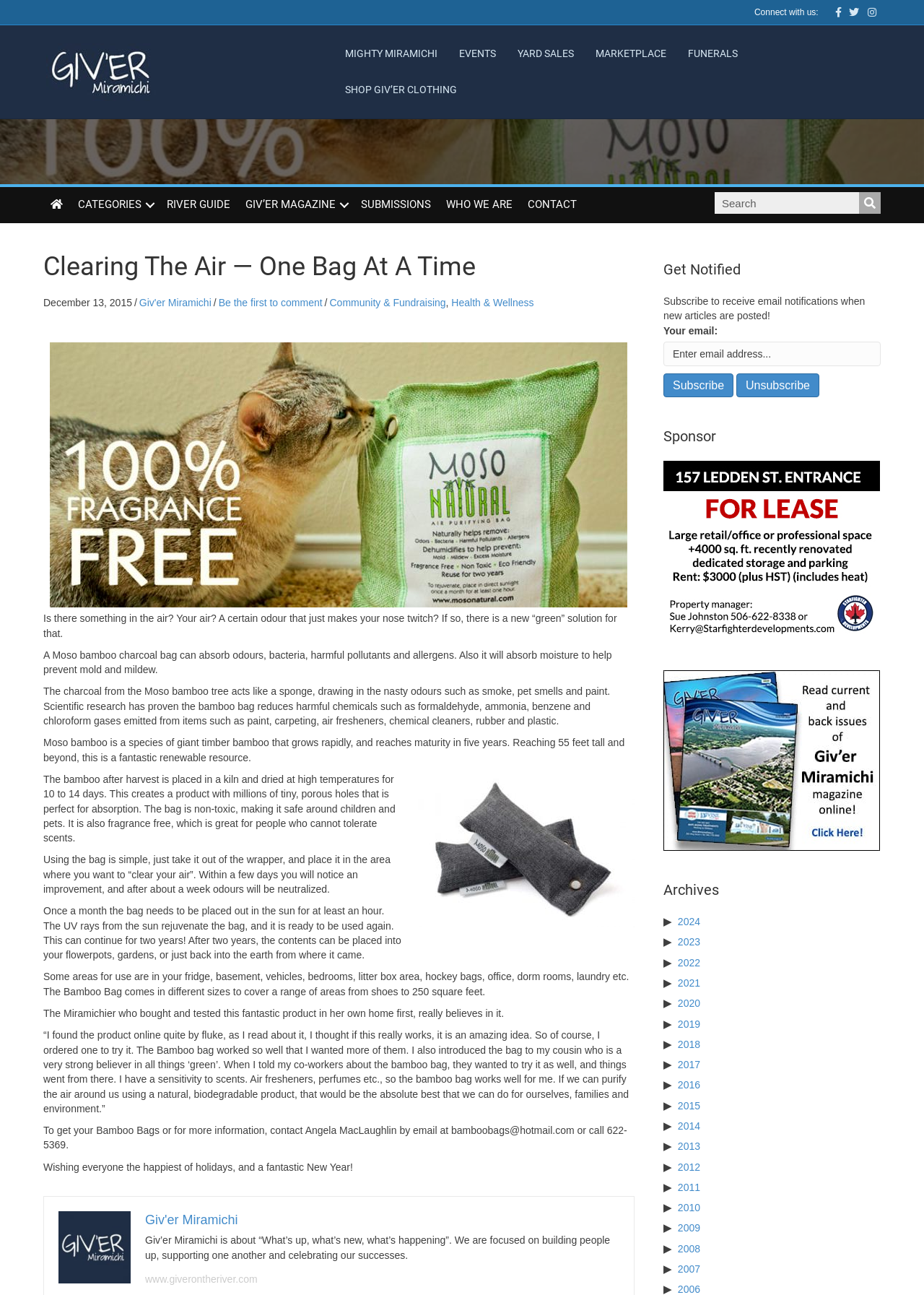Identify and extract the main heading from the webpage.

Clearing The Air — One Bag At A Time